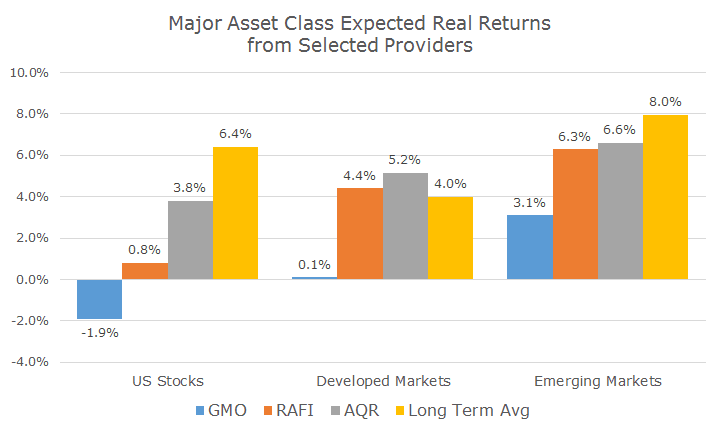What is the expected return of US Stocks according to RAFI?
Using the image as a reference, answer the question with a short word or phrase.

0.8%